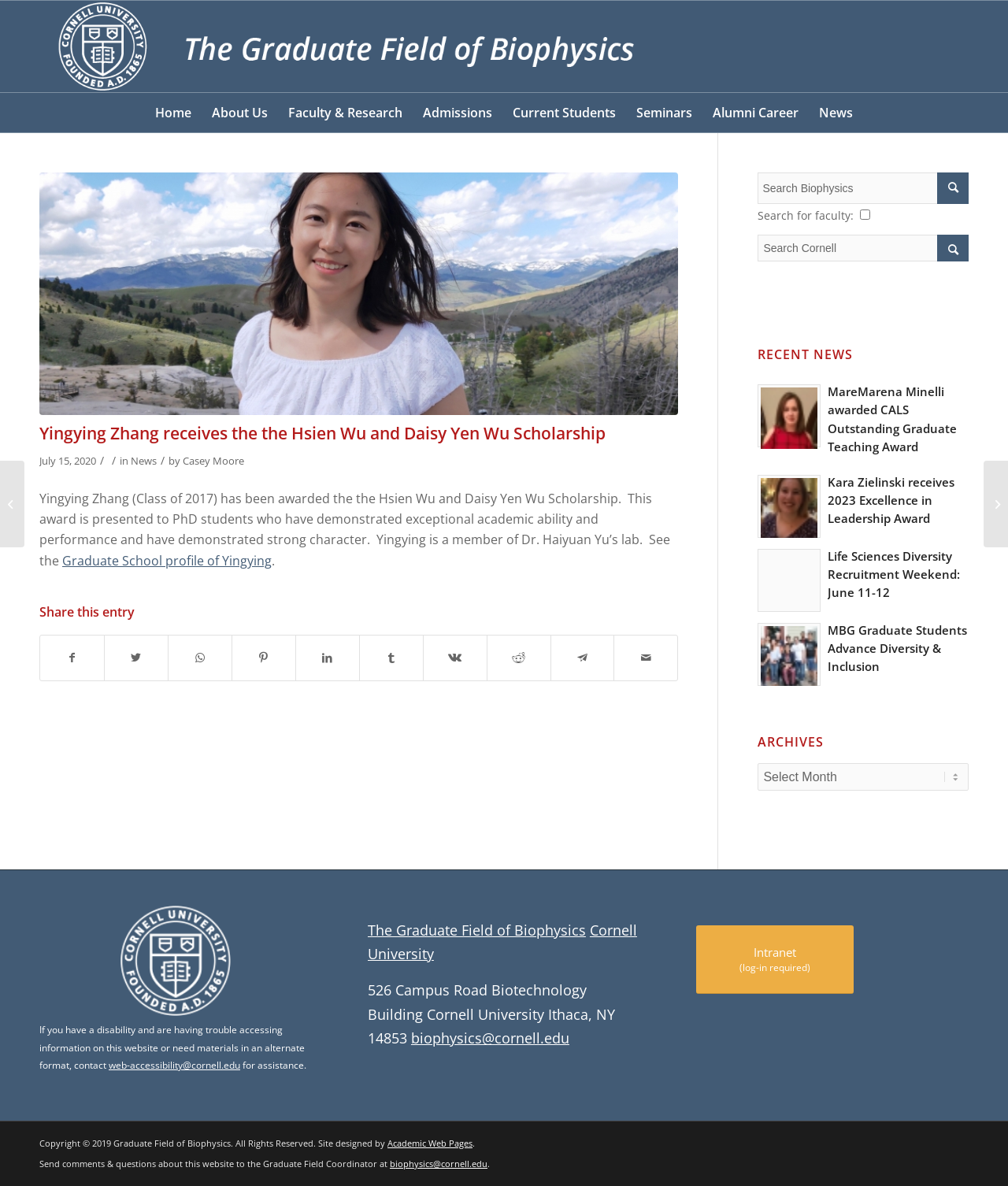Using the elements shown in the image, answer the question comprehensively: How many social media platforms are available to share the news article?

The answer can be found in the share section of the webpage, where there are 9 social media platforms available to share the news article, including Facebook, Twitter, WhatsApp, Pinterest, LinkedIn, Tumblr, Vk, Reddit, and Telegram.